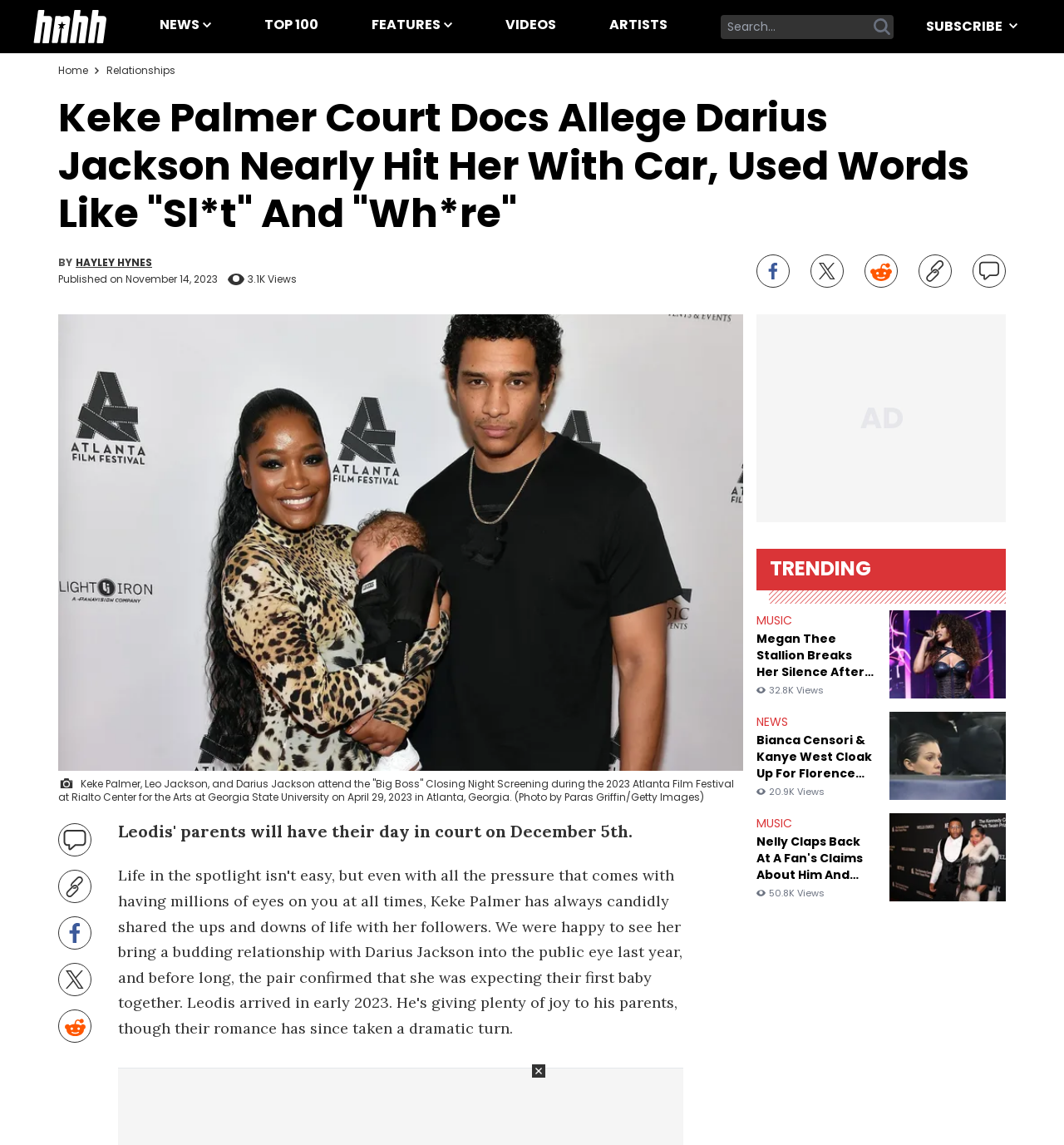Provide the bounding box coordinates of the HTML element this sentence describes: "aria-label="Share on Reddit"". The bounding box coordinates consist of four float numbers between 0 and 1, i.e., [left, top, right, bottom].

[0.818, 0.227, 0.838, 0.246]